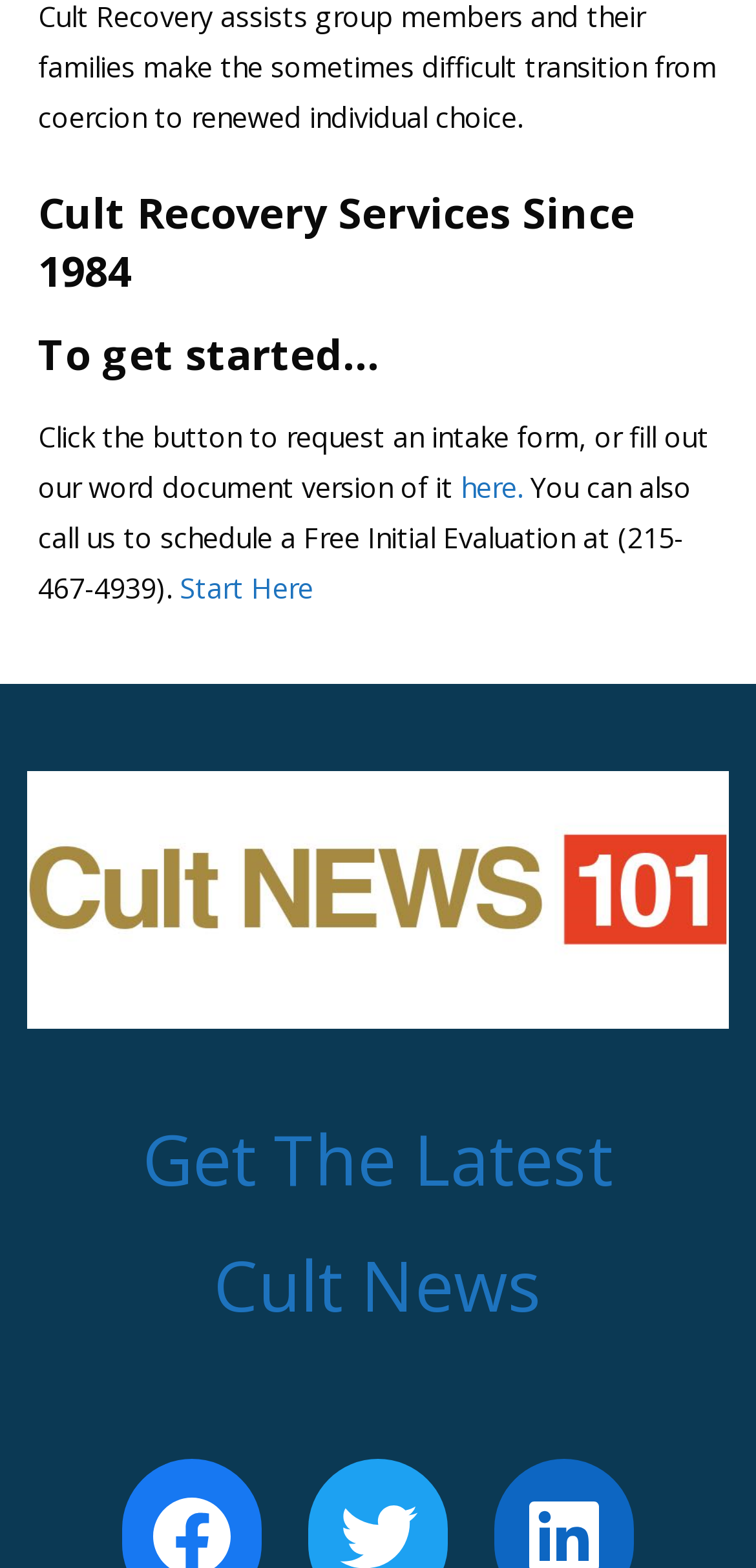What is the name of the news source?
Using the details shown in the screenshot, provide a comprehensive answer to the question.

The link 'CultNEWS101' is associated with an image, indicating that it is a news source, and the text 'Get The Latest Cult News' is nearby, further supporting this conclusion.